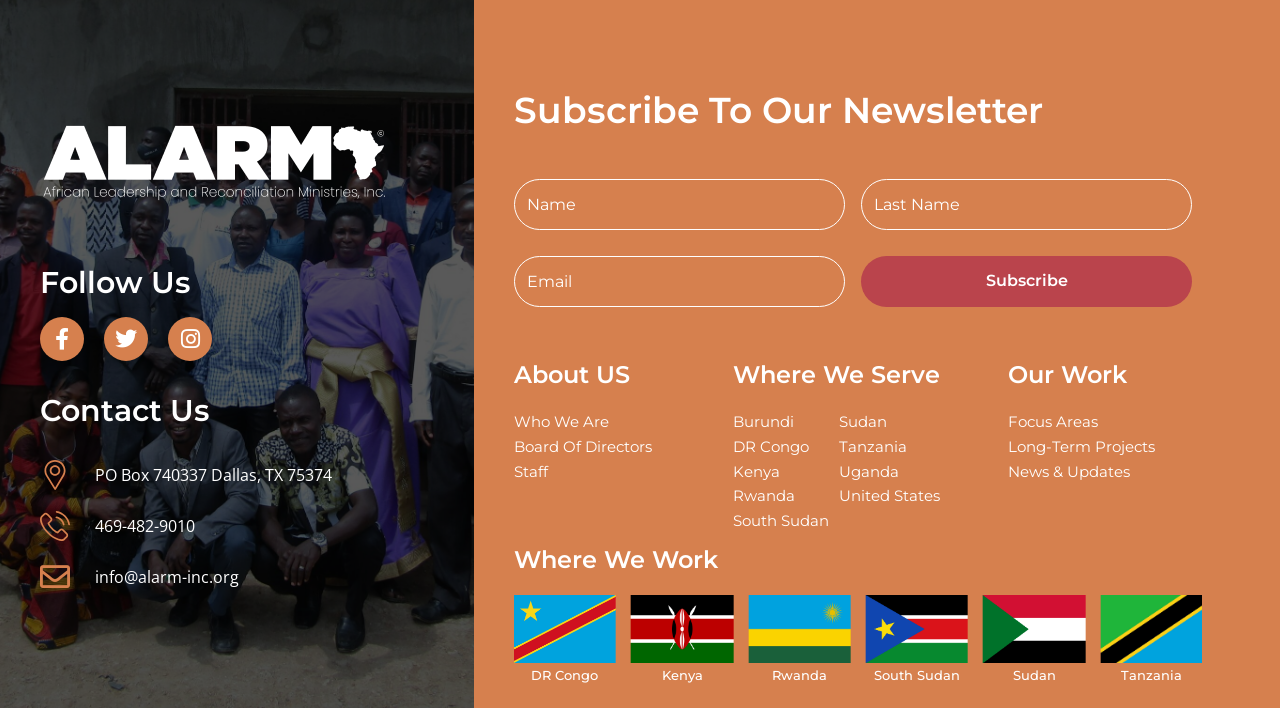Could you determine the bounding box coordinates of the clickable element to complete the instruction: "Contact us via phone"? Provide the coordinates as four float numbers between 0 and 1, i.e., [left, top, right, bottom].

[0.031, 0.721, 0.152, 0.764]